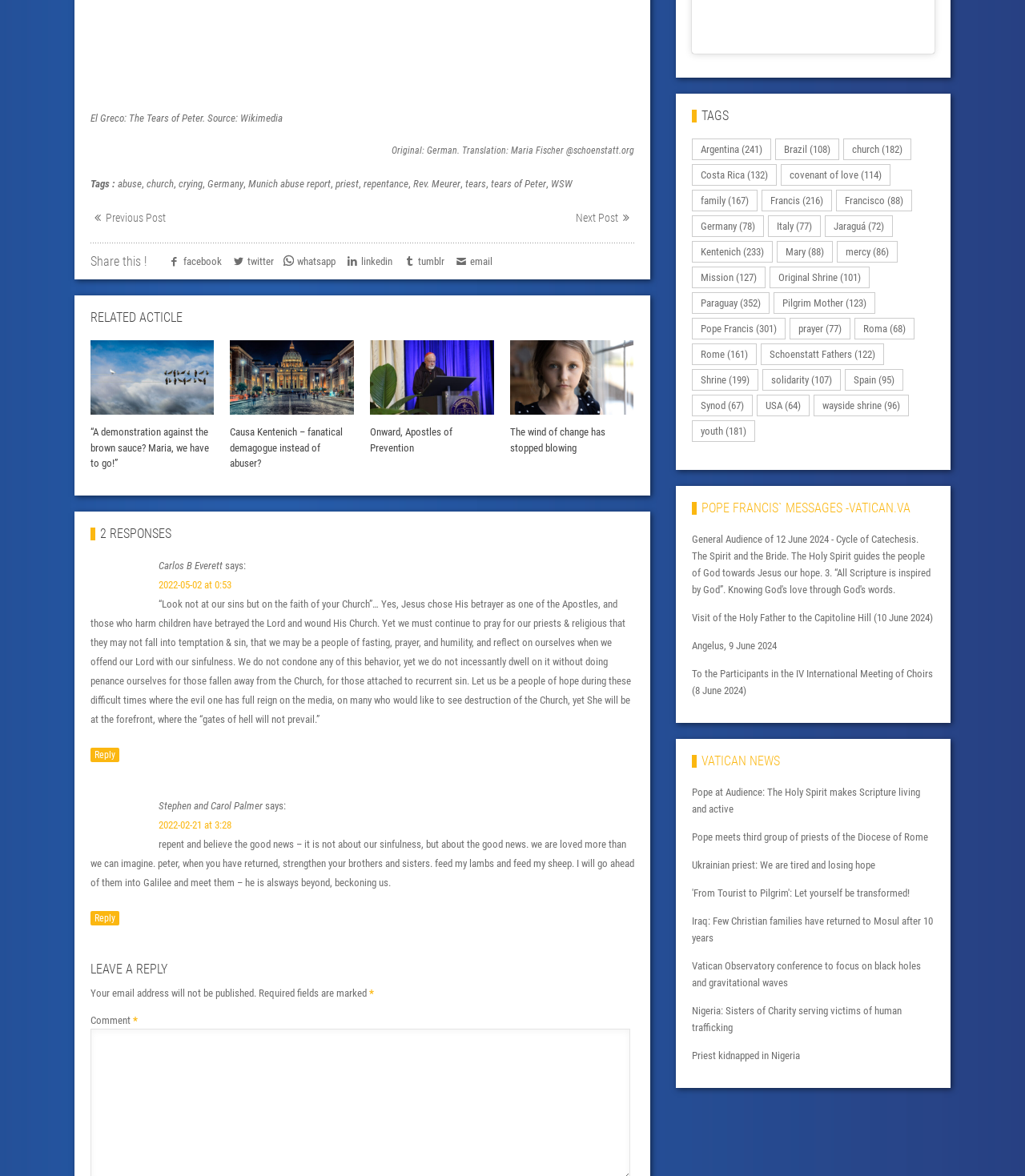Respond to the question with just a single word or phrase: 
What is the theme of the tags section?

Countries and concepts